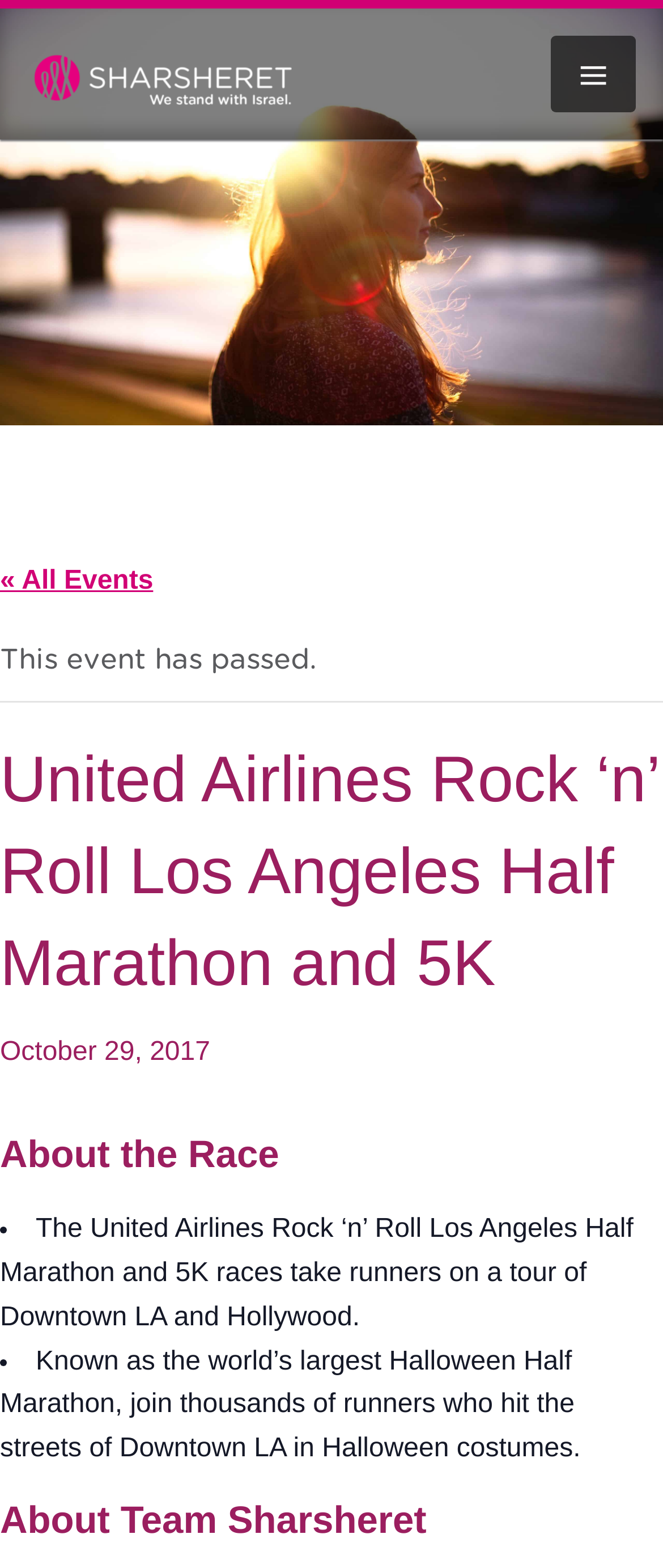Use a single word or phrase to answer the question:
Has the event already taken place?

Yes